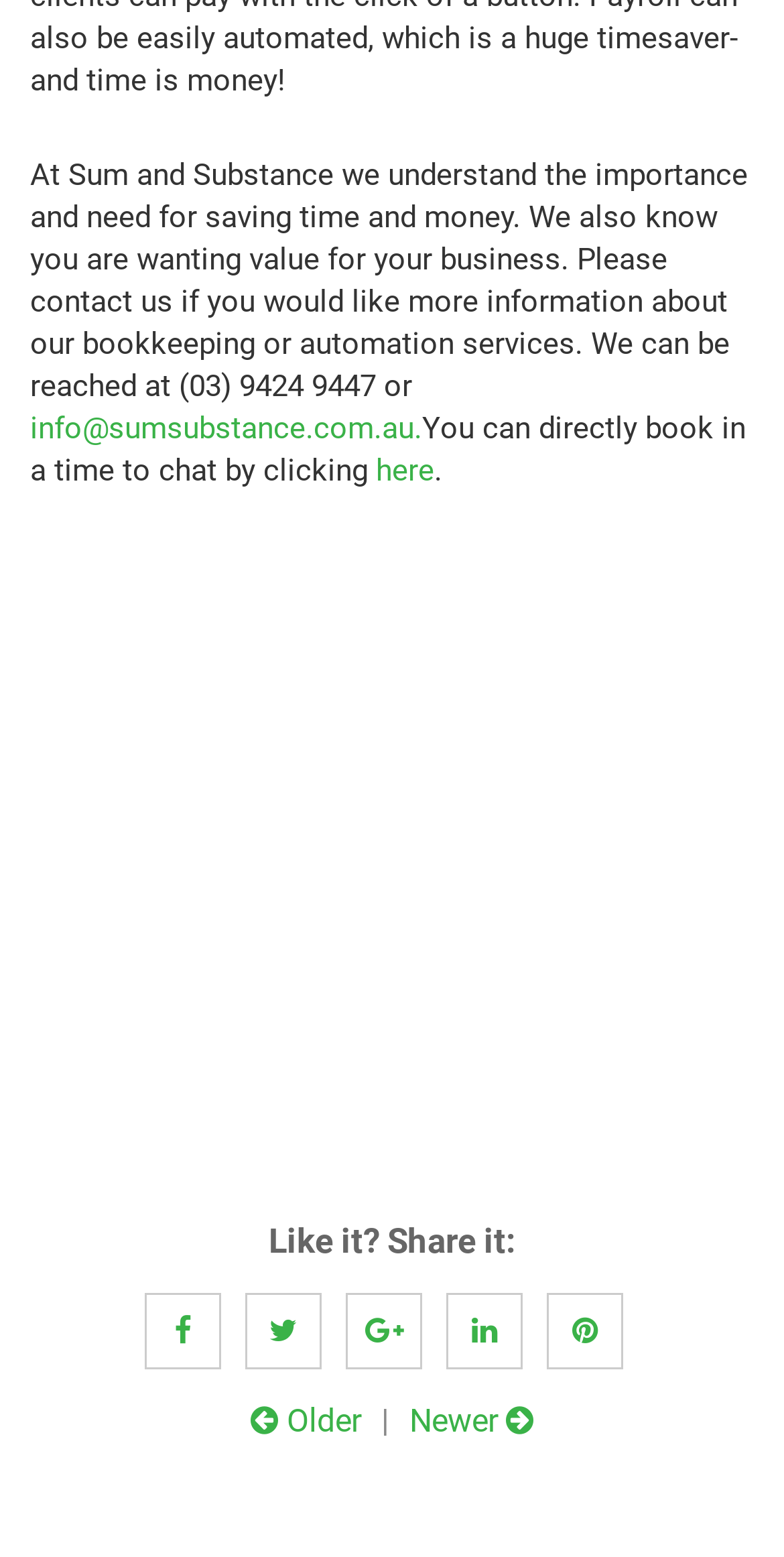Pinpoint the bounding box coordinates of the clickable element to carry out the following instruction: "Go to the next post."

[0.522, 0.9, 0.681, 0.924]